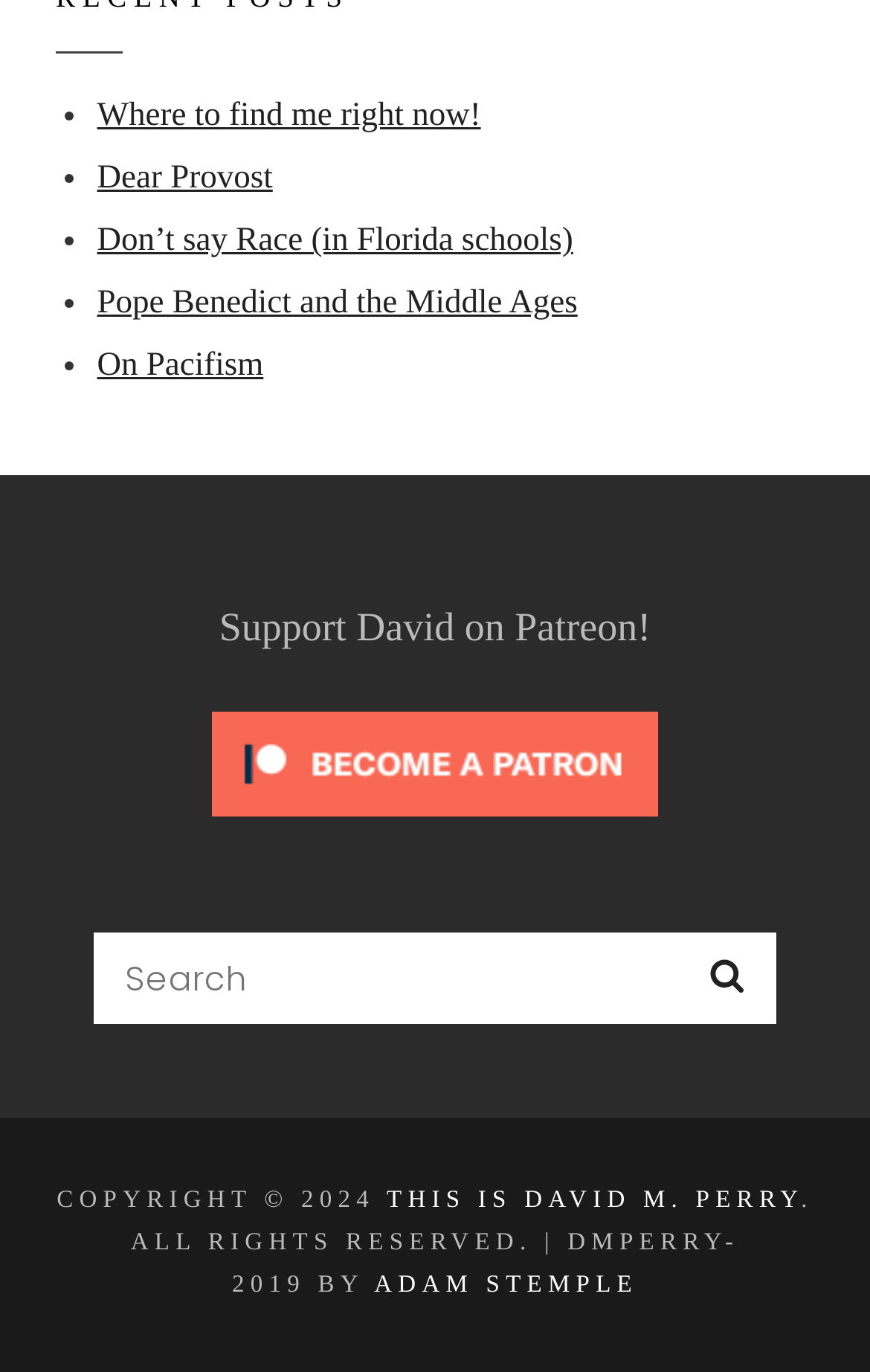Please respond to the question with a concise word or phrase:
How many list markers are on the webpage?

5